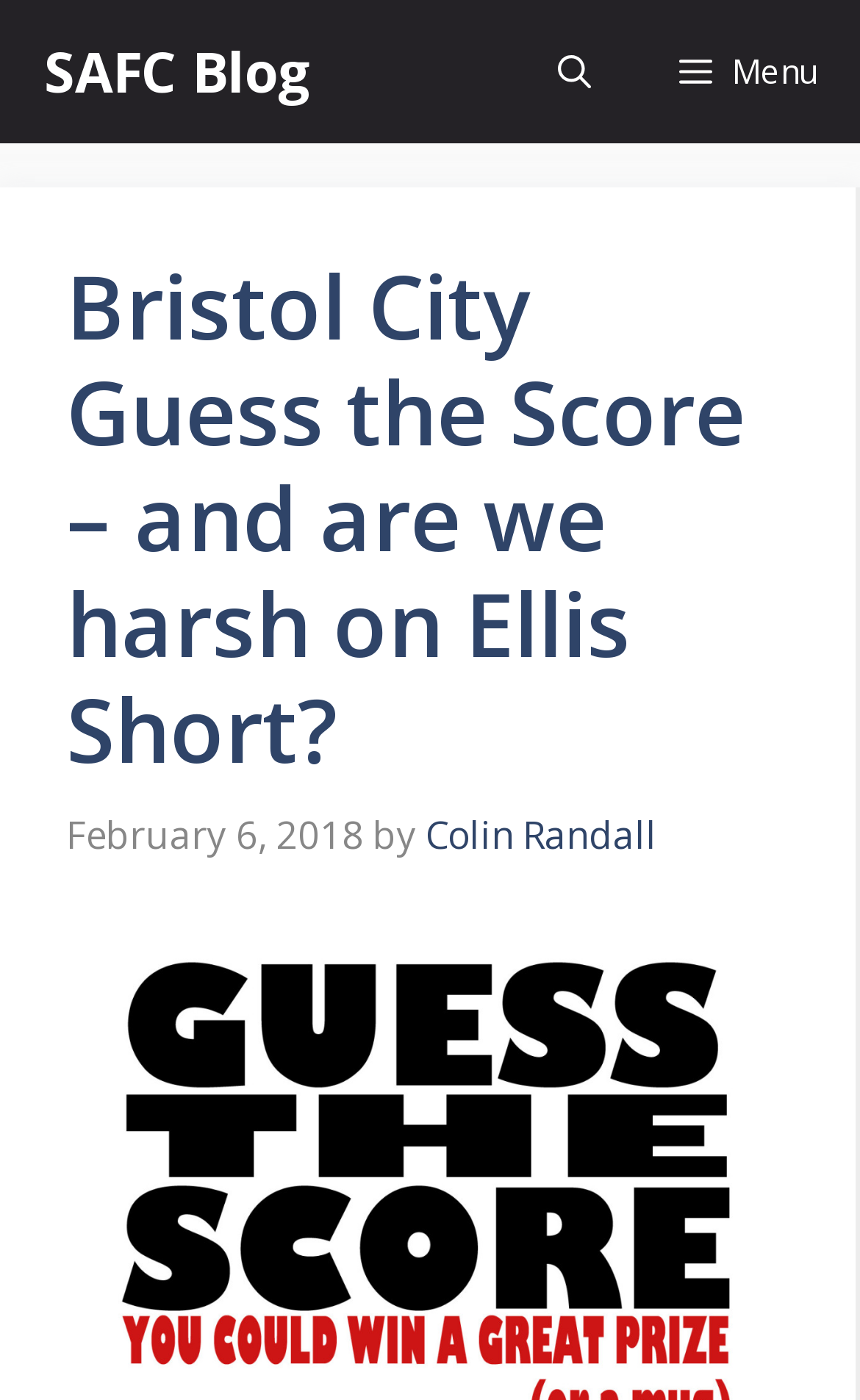Based on the element description: "Software", identify the UI element and provide its bounding box coordinates. Use four float numbers between 0 and 1, [left, top, right, bottom].

None